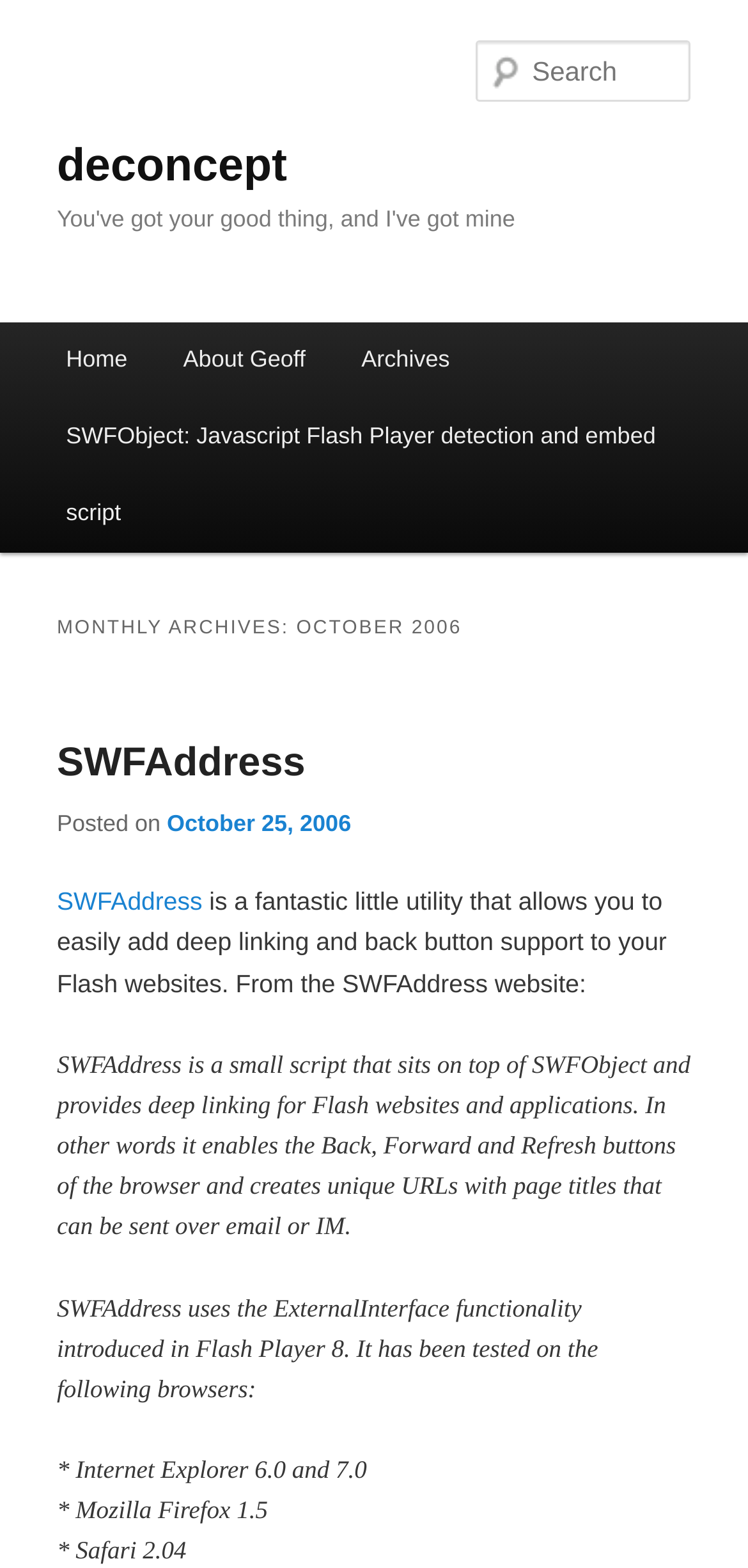Find the bounding box coordinates for the HTML element specified by: "Export to calendar".

None